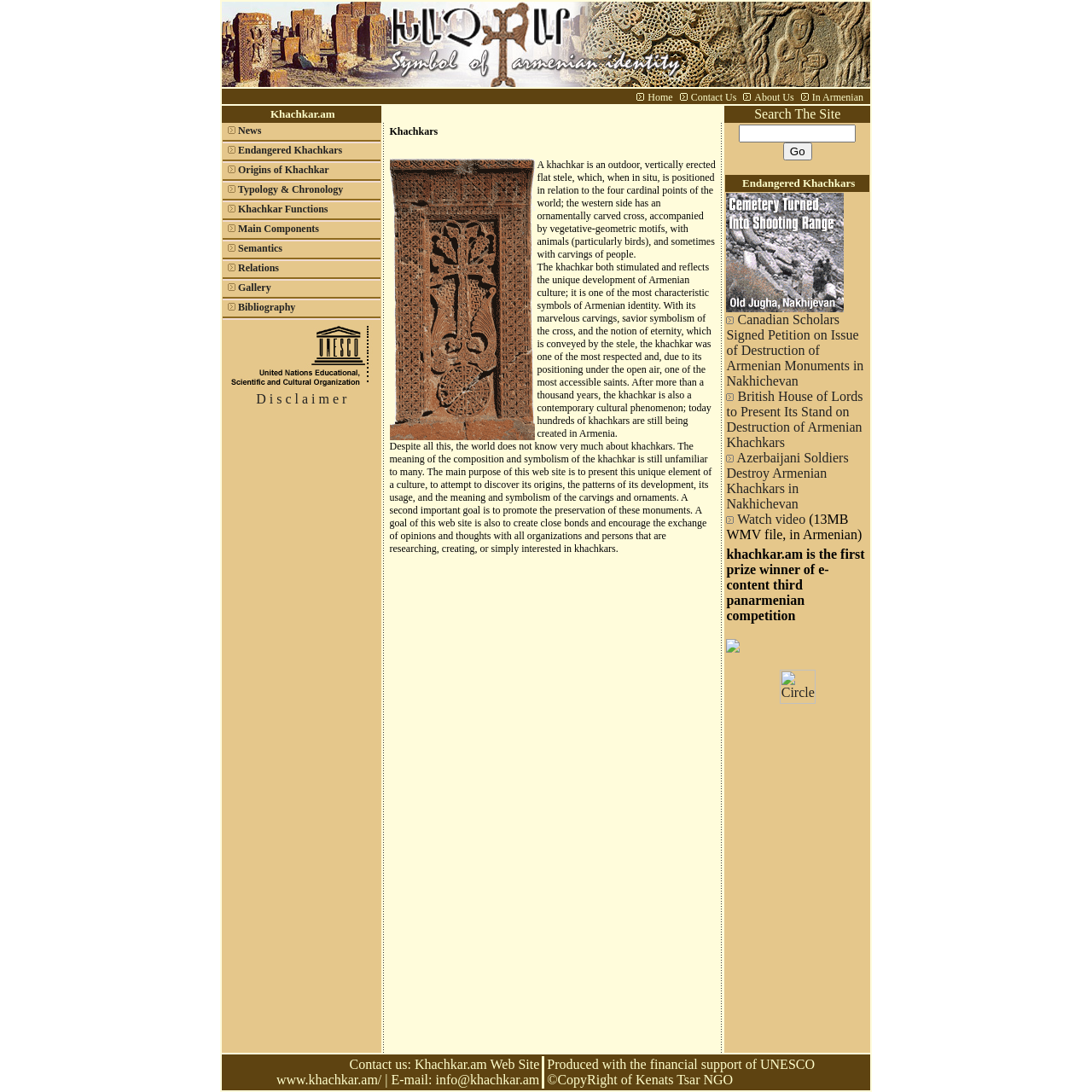Please mark the clickable region by giving the bounding box coordinates needed to complete this instruction: "Read about endangered khachkars".

[0.218, 0.132, 0.313, 0.143]